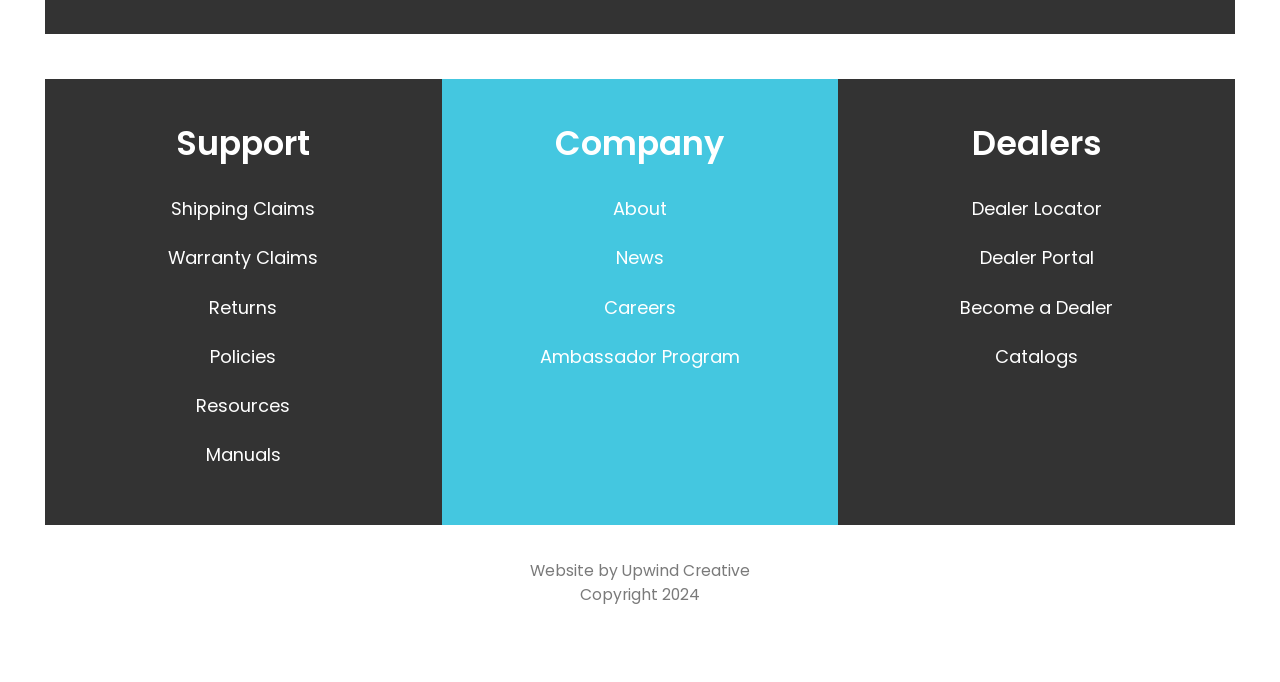Please give a succinct answer using a single word or phrase:
What year is the copyright for the website?

2024